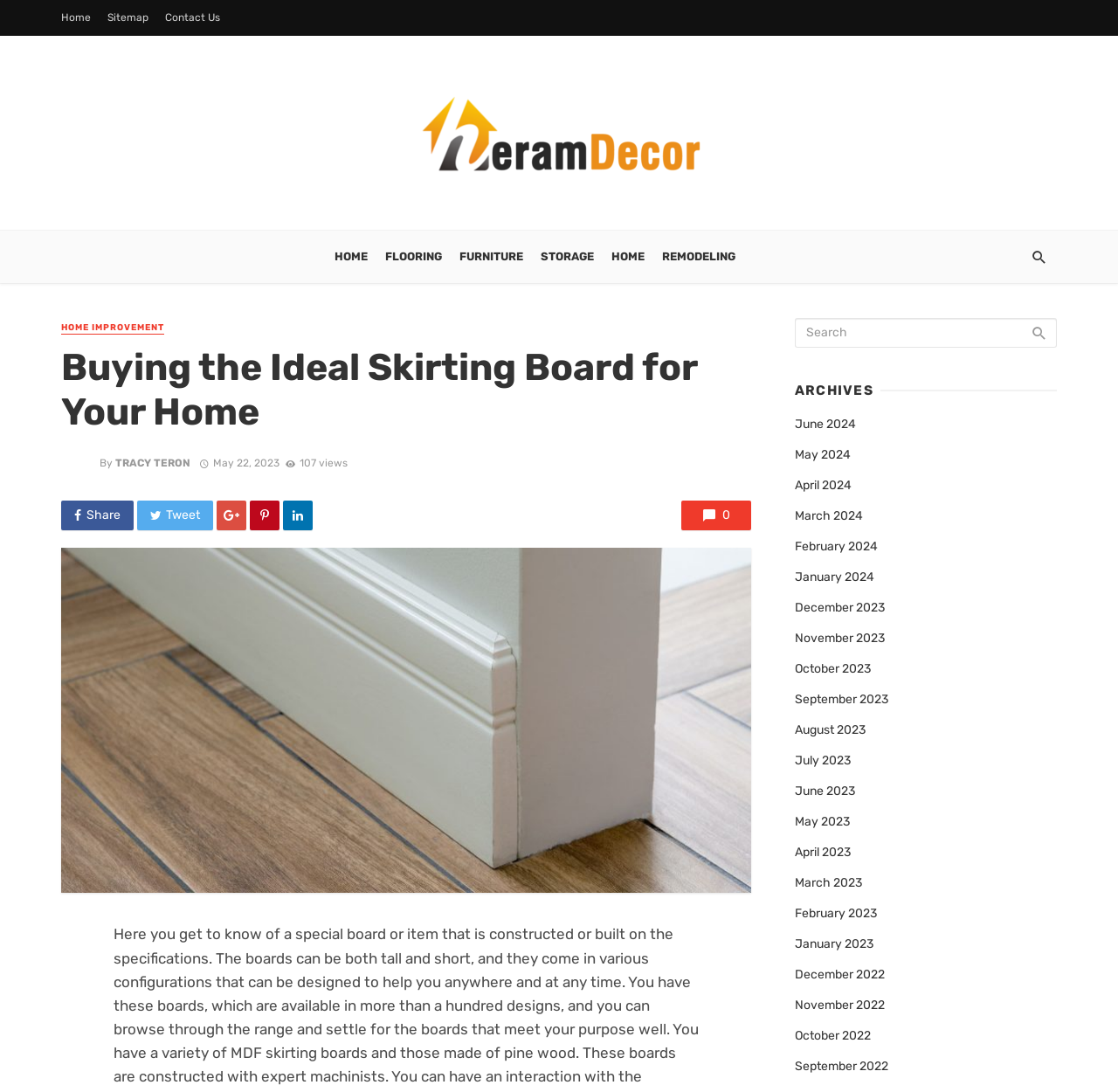Using floating point numbers between 0 and 1, provide the bounding box coordinates in the format (top-left x, top-left y, bottom-right x, bottom-right y). Locate the UI element described here: October 2023

[0.711, 0.605, 0.779, 0.621]